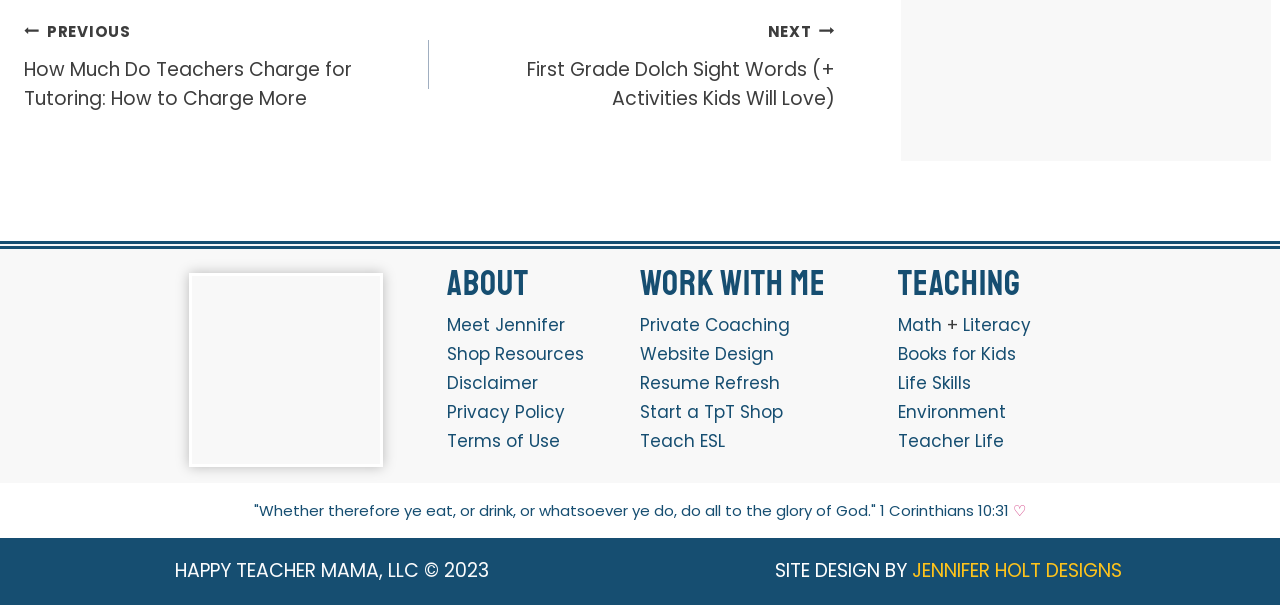Based on the image, give a detailed response to the question: What is the theme of the quote at the bottom of the webpage?

The answer can be inferred from the quote 'Whether therefore ye eat, or drink, or whatsoever ye do, do all to the glory of God.' 1 Corinthians 10:31, which is a biblical quote and suggests a religious theme.